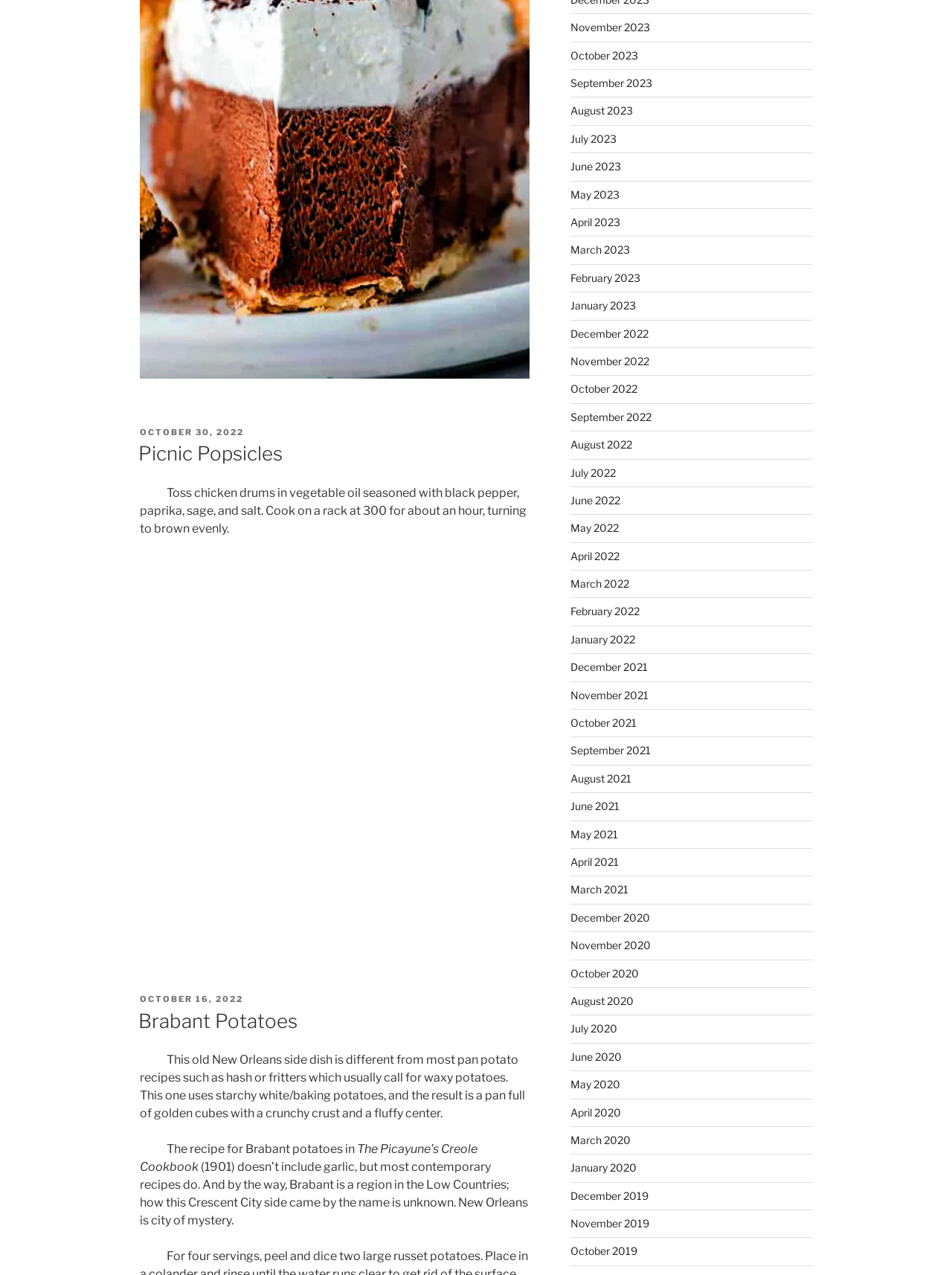Locate the bounding box of the UI element defined by this description: "July 2023". The coordinates should be given as four float numbers between 0 and 1, formatted as [left, top, right, bottom].

[0.599, 0.104, 0.647, 0.114]